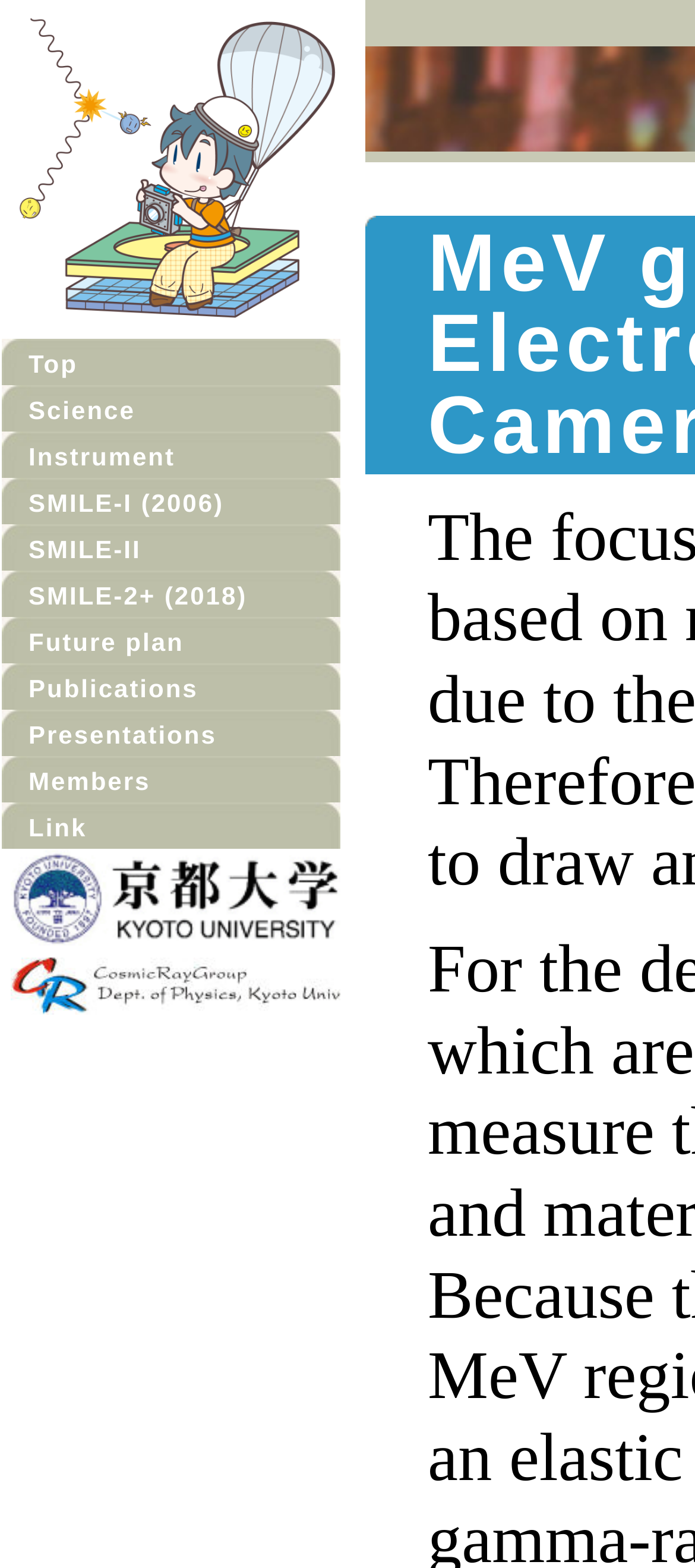Select the bounding box coordinates of the element I need to click to carry out the following instruction: "click SMILE link".

[0.003, 0.204, 0.49, 0.221]